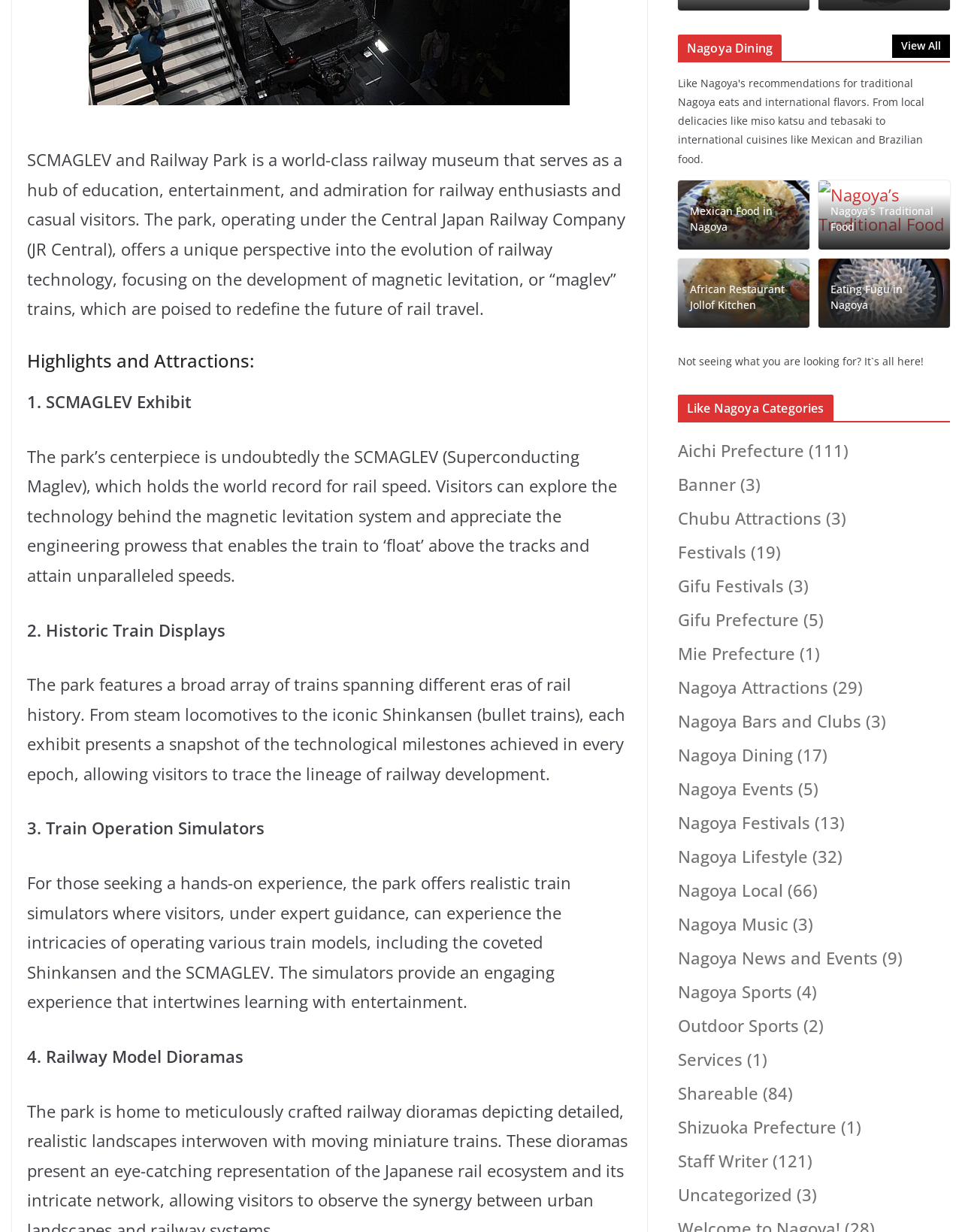Find the bounding box of the web element that fits this description: "Festivals".

[0.705, 0.439, 0.776, 0.457]